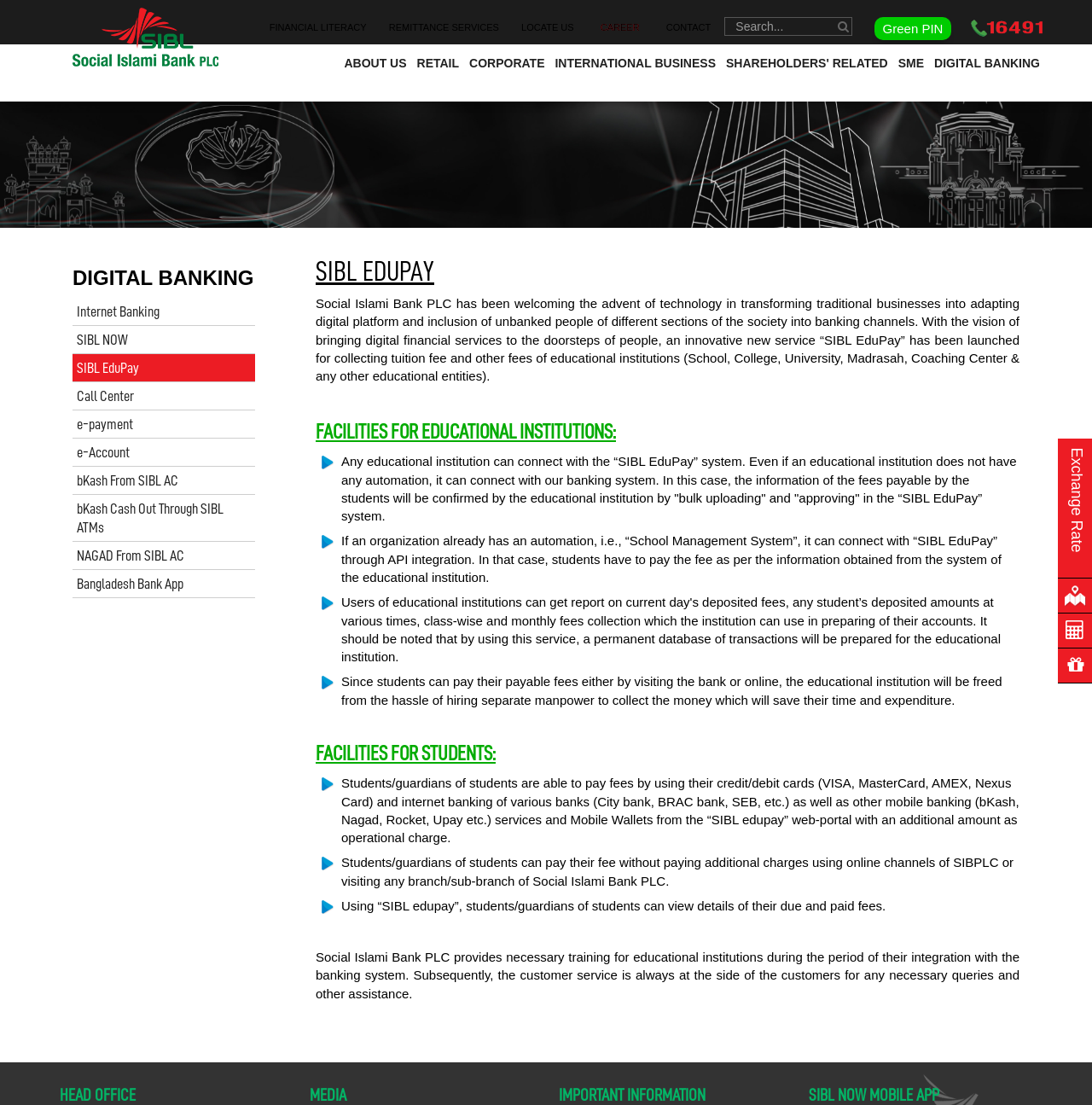Please find the bounding box for the following UI element description. Provide the coordinates in (top-left x, top-left y, bottom-right x, bottom-right y) format, with values between 0 and 1: NAGAD From SIBL AC

[0.066, 0.49, 0.234, 0.516]